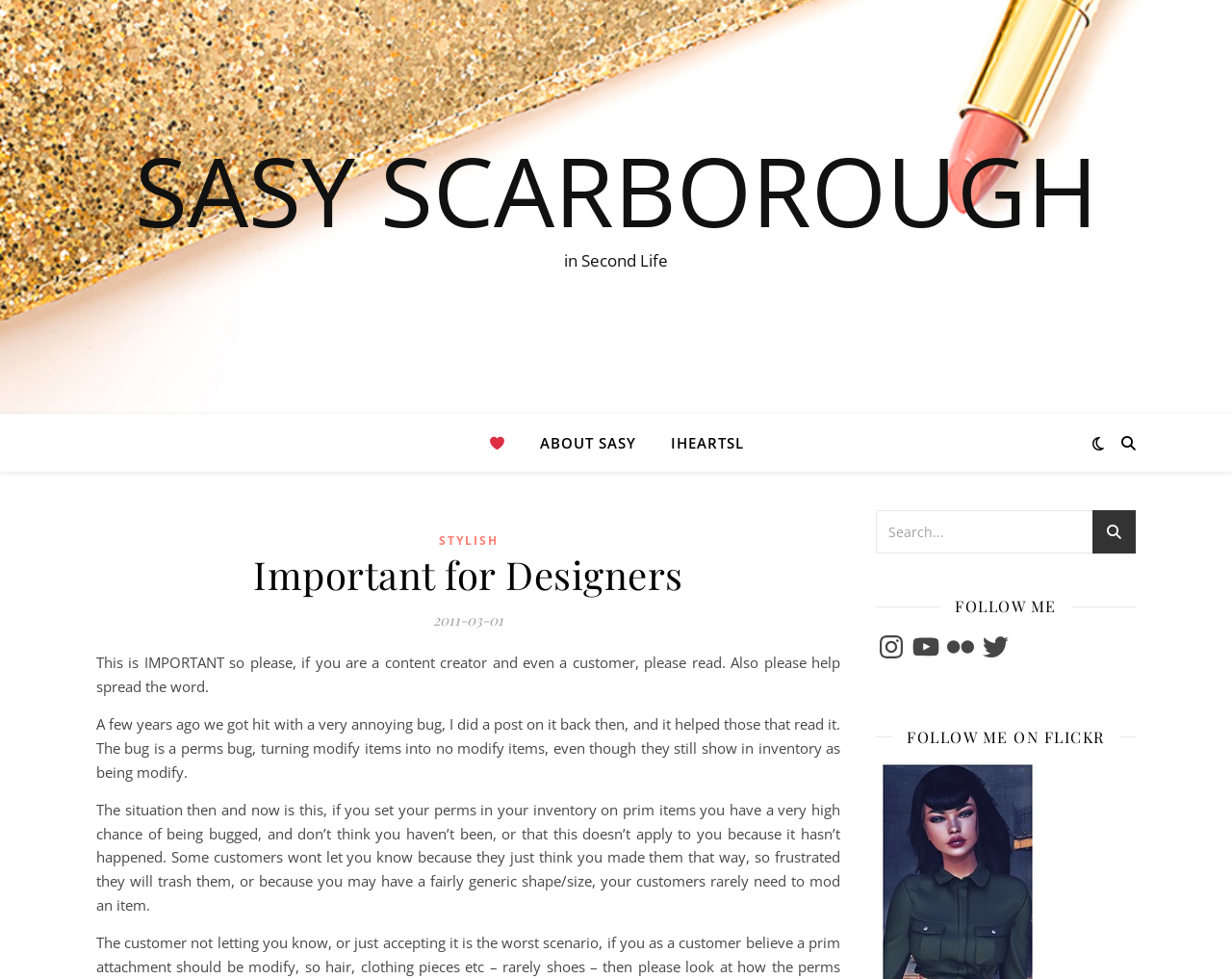Articulate a complete and detailed caption of the webpage elements.

The webpage is titled "Important for Designers – Sasy Scarborough" and has a prominent link to "SASY SCARBOROUGH" at the top. Below this, there is a small heart icon () and a link to "ABOUT SASY". To the right of these elements, there are links to "IHEARTSL" and a heart icon ().

Further down, there is a header section with a link to "STYLISH" and a heading that reads "Important for Designers". Below this, there is a date "2011-03-01" and a block of text that explains the importance of reading the page, especially for content creators and customers. The text goes on to describe a bug that affects permissions on items in inventory, causing them to become non-modifiable.

Below this text, there is a search bar with a search box and a button labeled "st". To the right of the search bar, there is a heading that reads "FOLLOW ME" and links to various social media platforms, including Instagram, YouTube, Flickr, and Twitter. There is also a separate heading that reads "FOLLOW ME ON FLICKR".